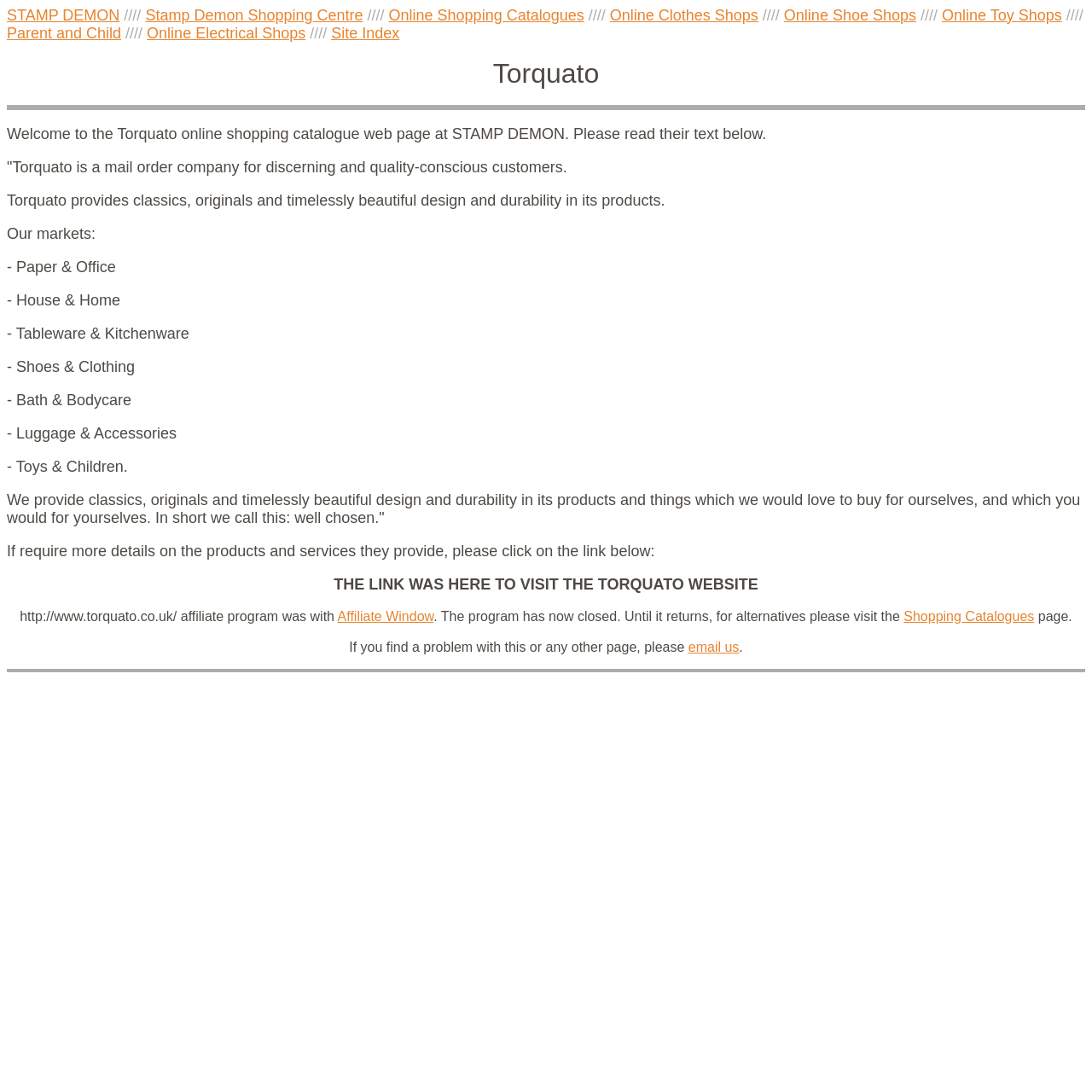Examine the image carefully and respond to the question with a detailed answer: 
How can I visit the Torquato website?

According to the static text, if I require more details on the products and services they provide, I can click on the link below, which is mentioned in the sentence 'If require more details on the products and services they provide, please click on the link below:'